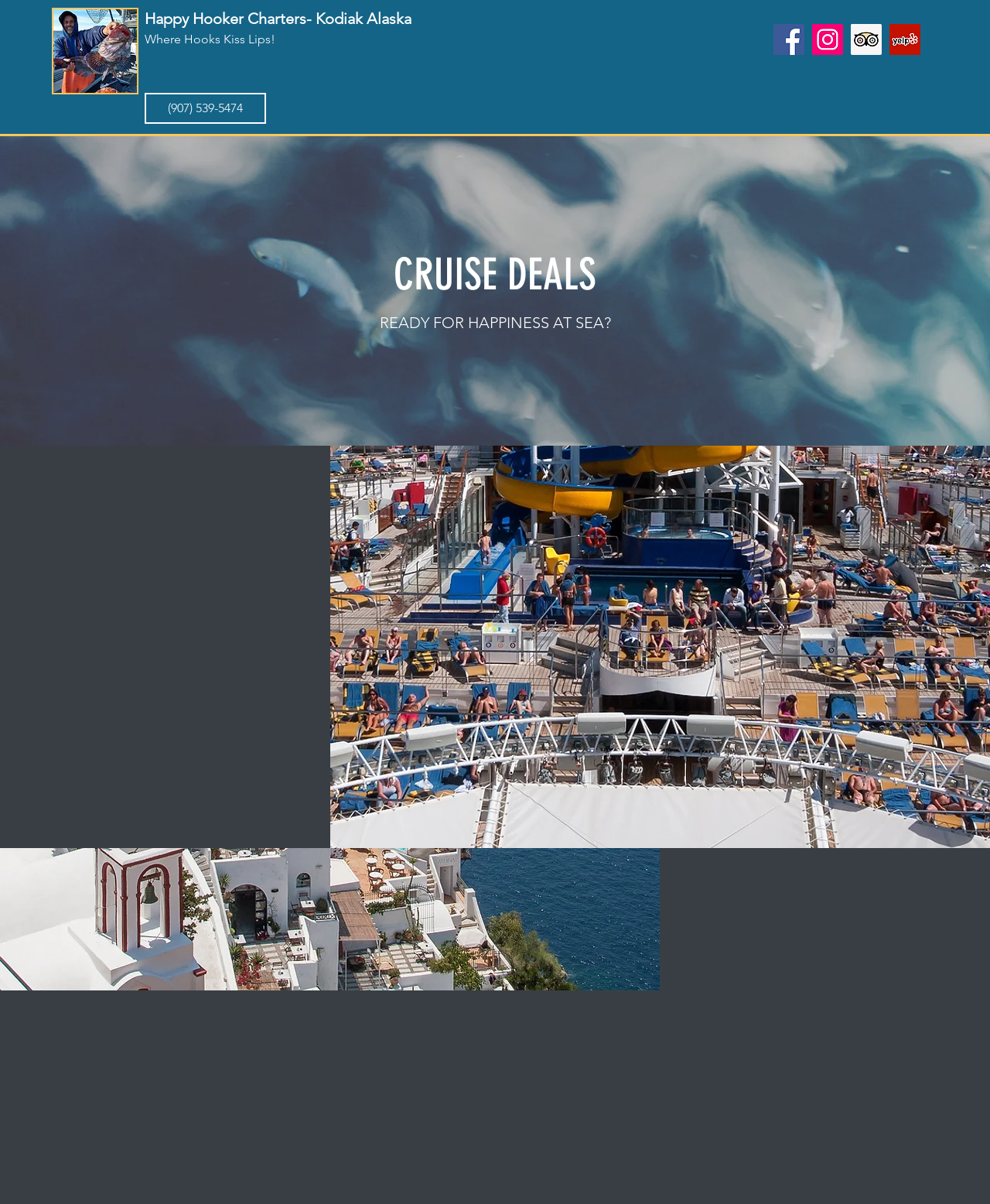Find the bounding box coordinates for the area that should be clicked to accomplish the instruction: "Navigate to the Home page".

[0.462, 0.057, 0.518, 0.076]